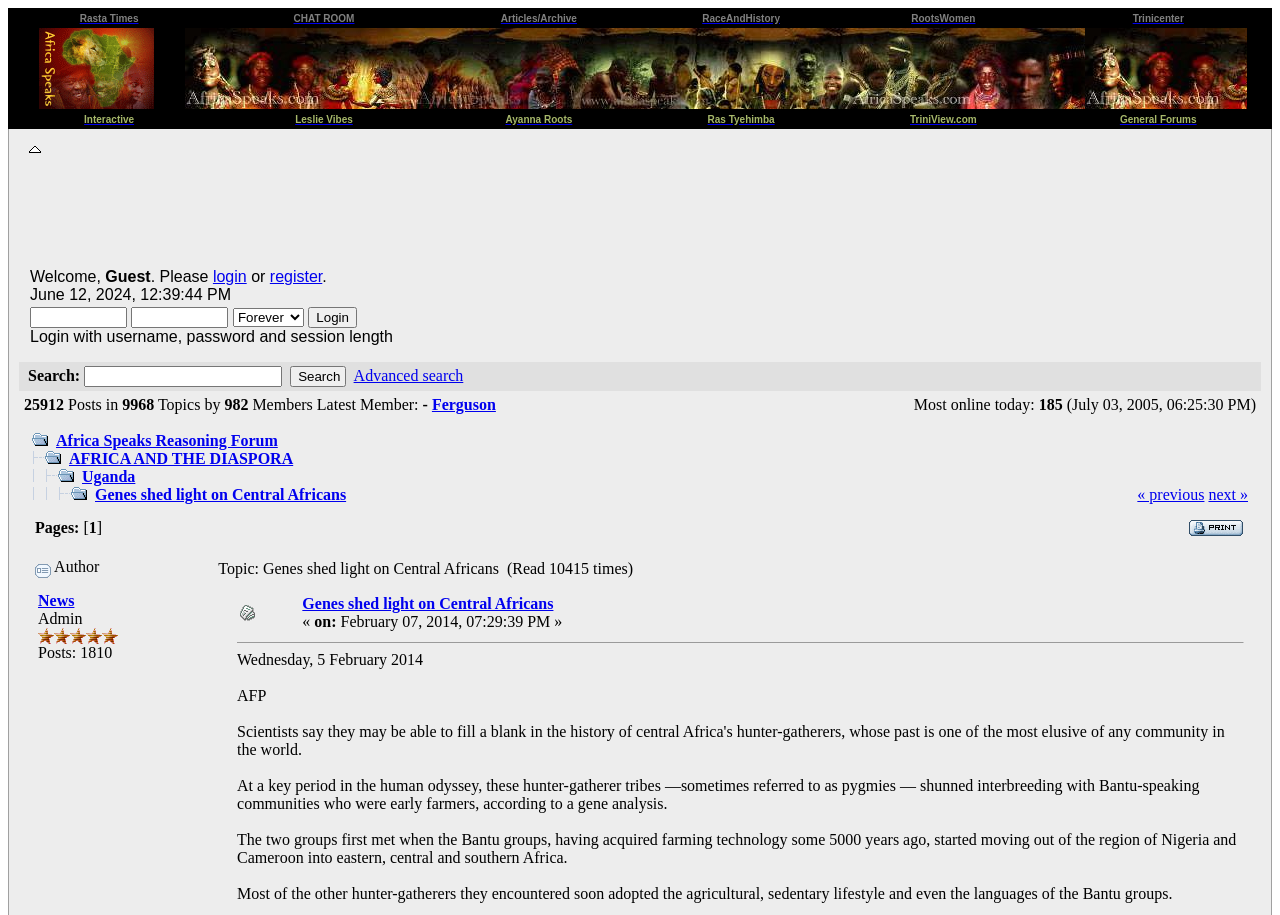Give a concise answer of one word or phrase to the question: 
What is the latest member's name?

Ferguson